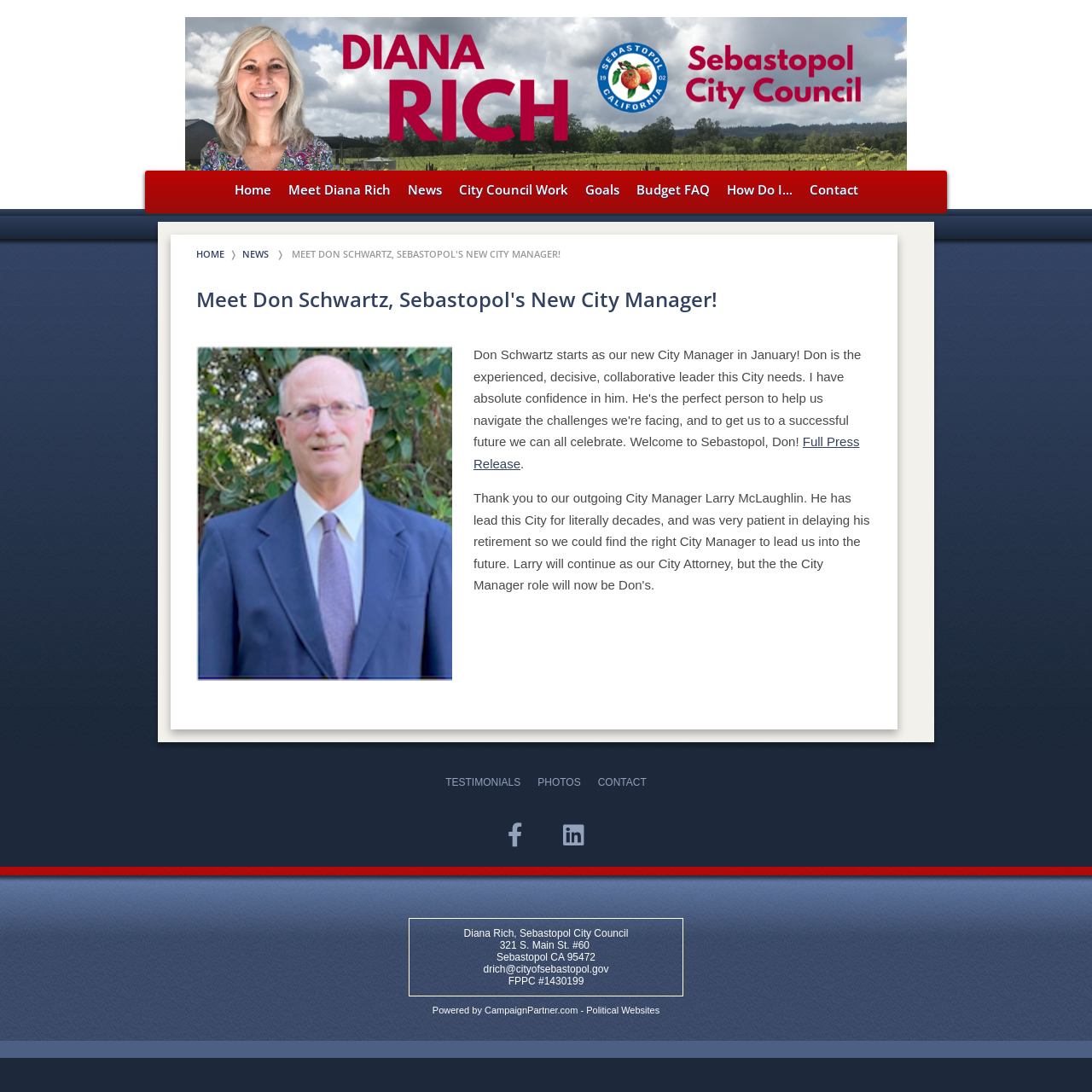Highlight the bounding box of the UI element that corresponds to this description: "title="Join us on LinkedIn"".

[0.5, 0.737, 0.551, 0.793]